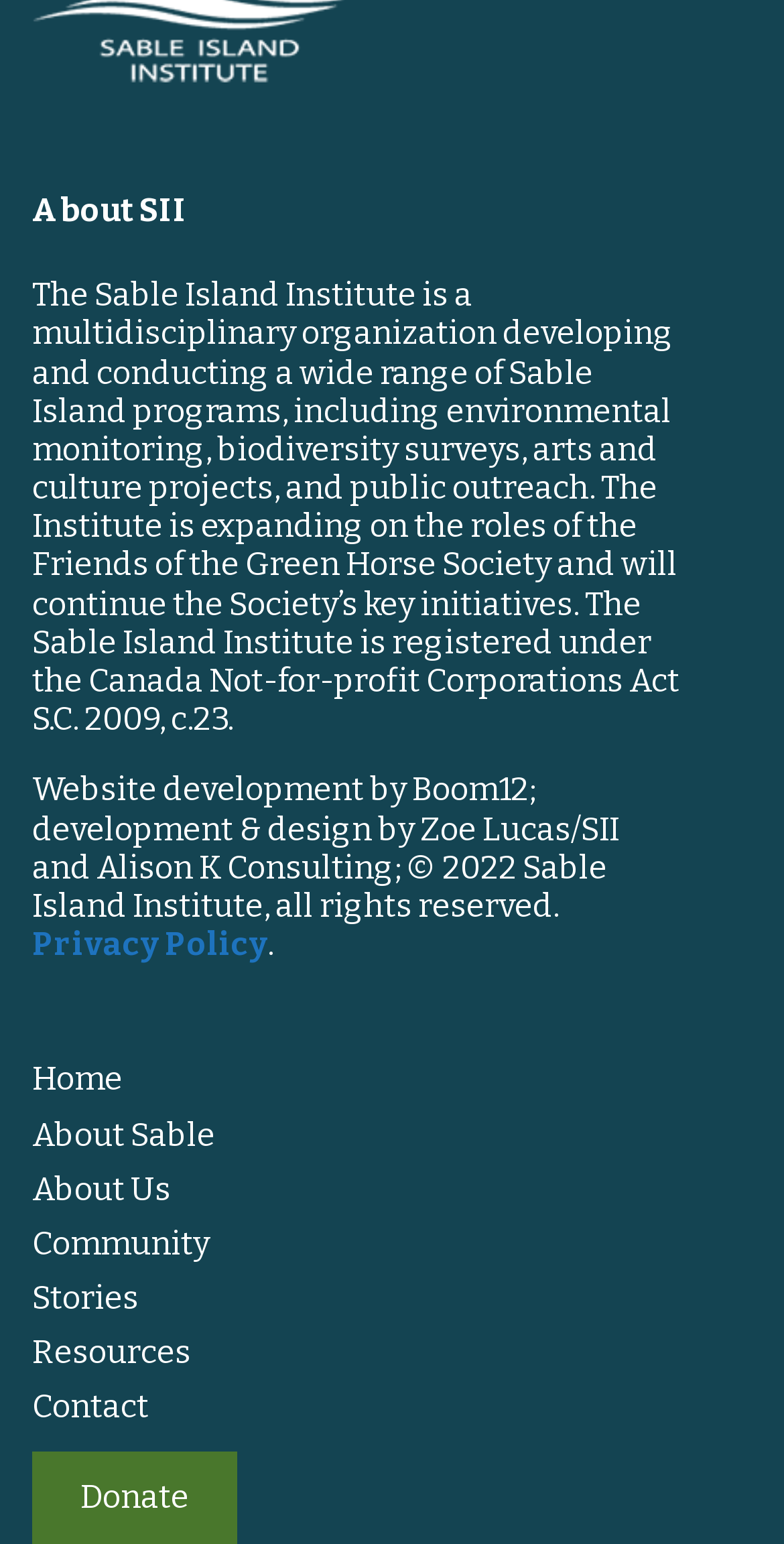Identify the coordinates of the bounding box for the element described below: "Resources". Return the coordinates as four float numbers between 0 and 1: [left, top, right, bottom].

[0.041, 0.864, 0.959, 0.889]